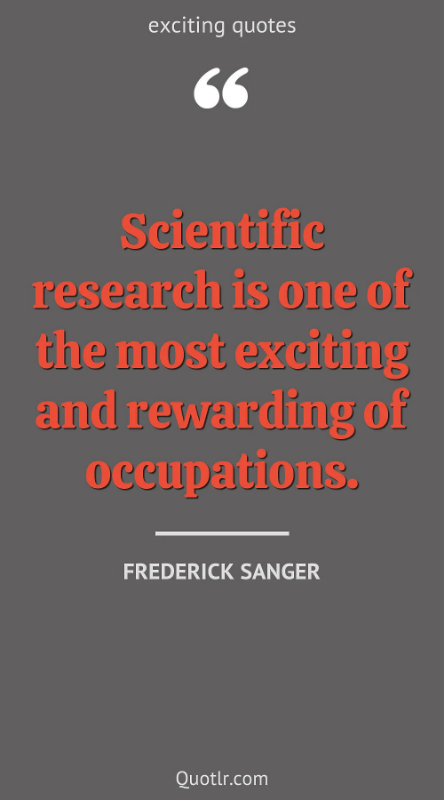What is the occupation being referred to in the quote?
Please provide a single word or phrase in response based on the screenshot.

Scientific research